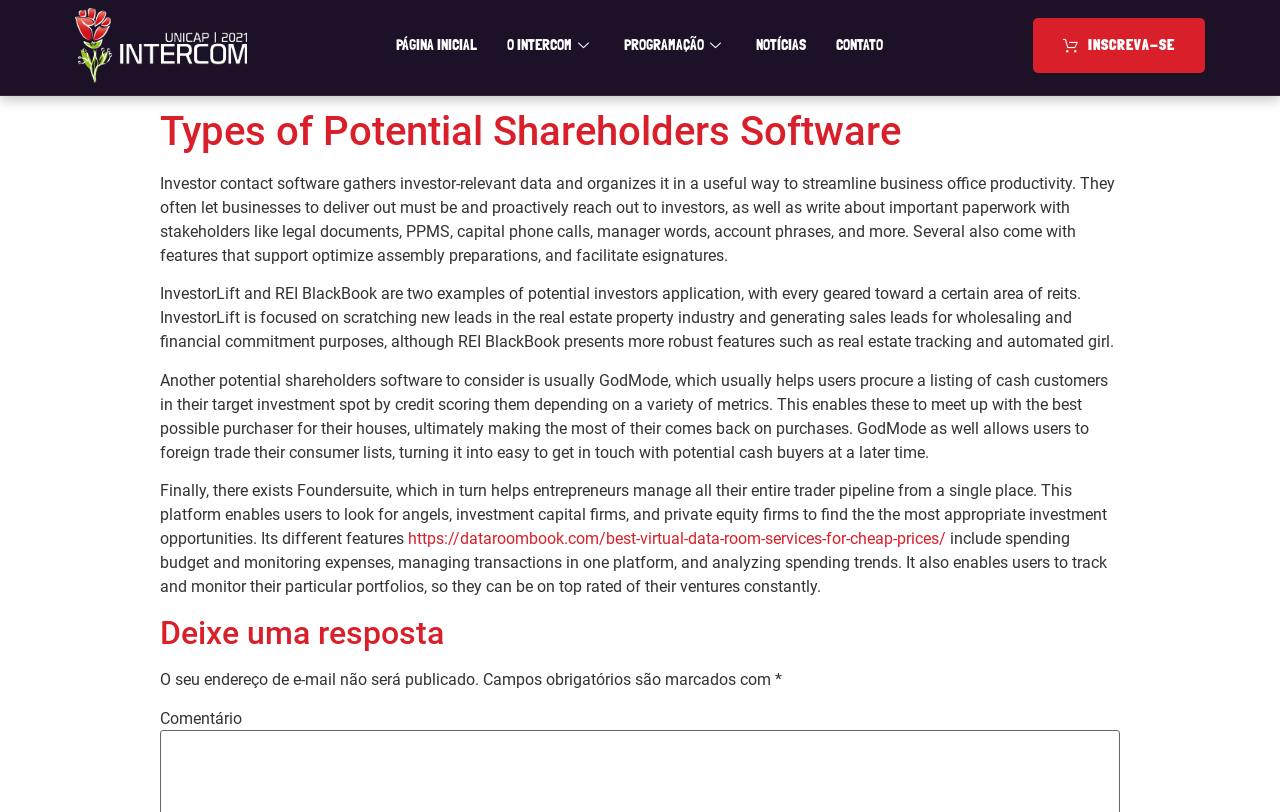Answer the question in a single word or phrase:
What is the function of the link 'https://dataroombook.com/best-virtual-data-room-services-for-cheap-prices/'?

Virtual data room services